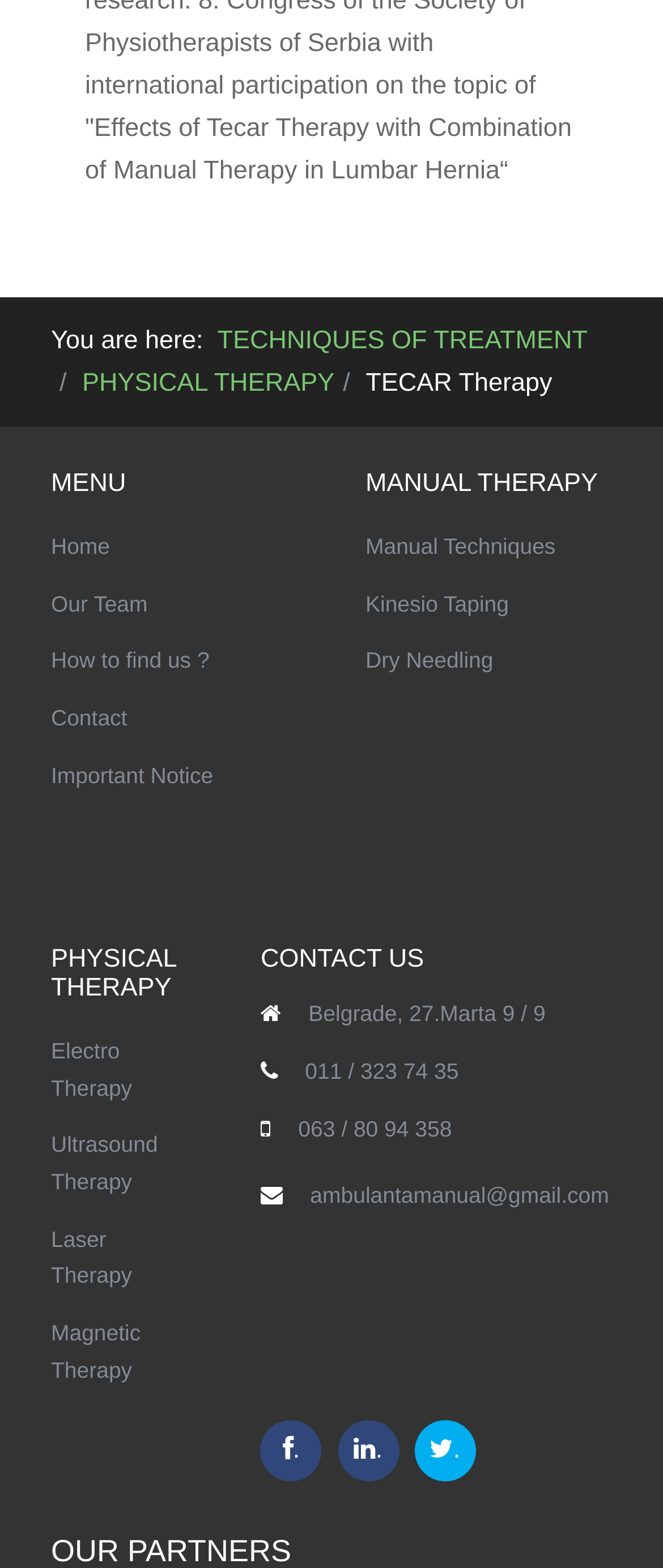Can you find the bounding box coordinates for the element that needs to be clicked to execute this instruction: "Contact us through email"? The coordinates should be given as four float numbers between 0 and 1, i.e., [left, top, right, bottom].

[0.468, 0.754, 0.919, 0.771]